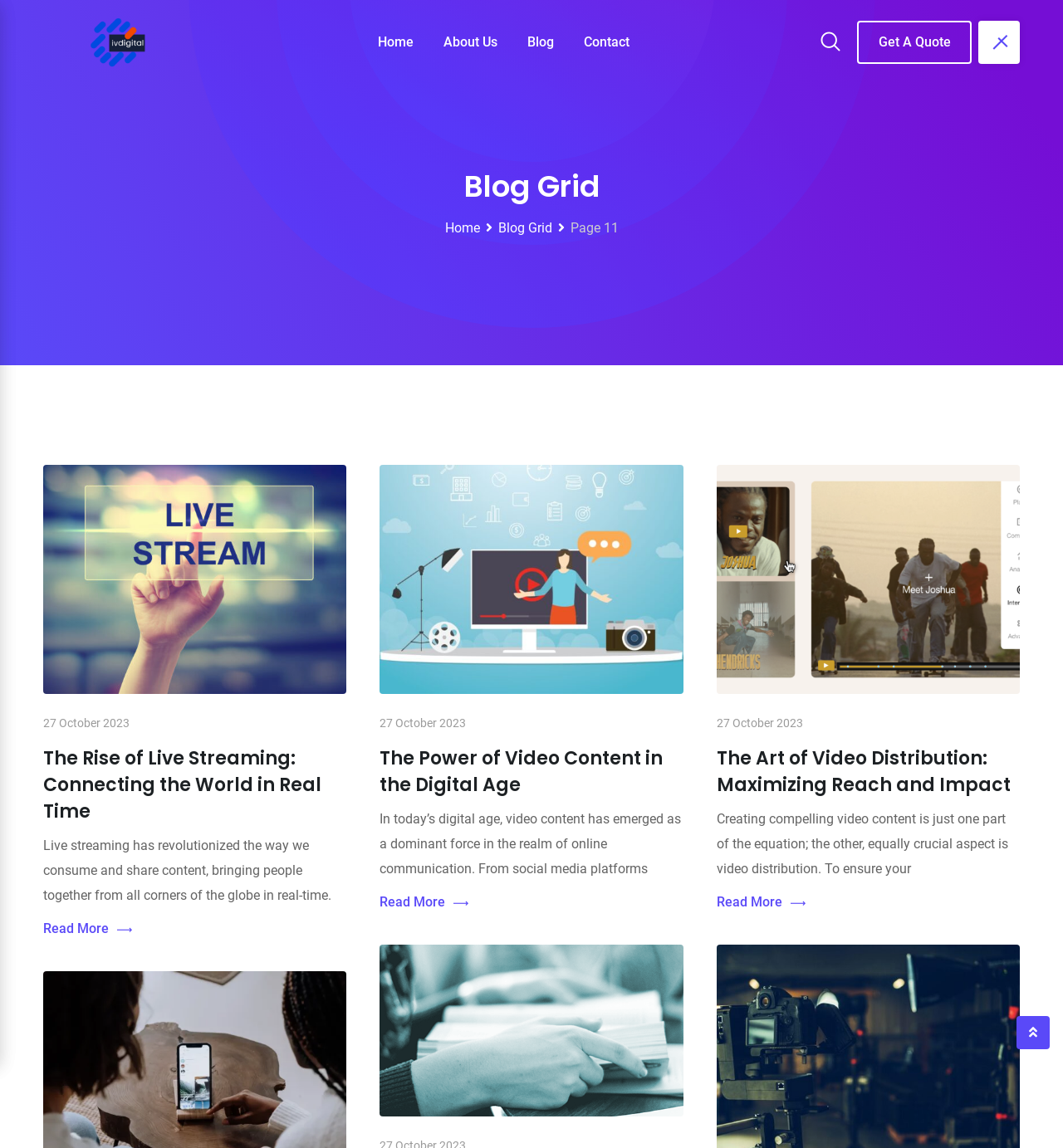Predict the bounding box coordinates of the area that should be clicked to accomplish the following instruction: "Click on the 'Home' link". The bounding box coordinates should consist of four float numbers between 0 and 1, i.e., [left, top, right, bottom].

[0.343, 0.0, 0.401, 0.074]